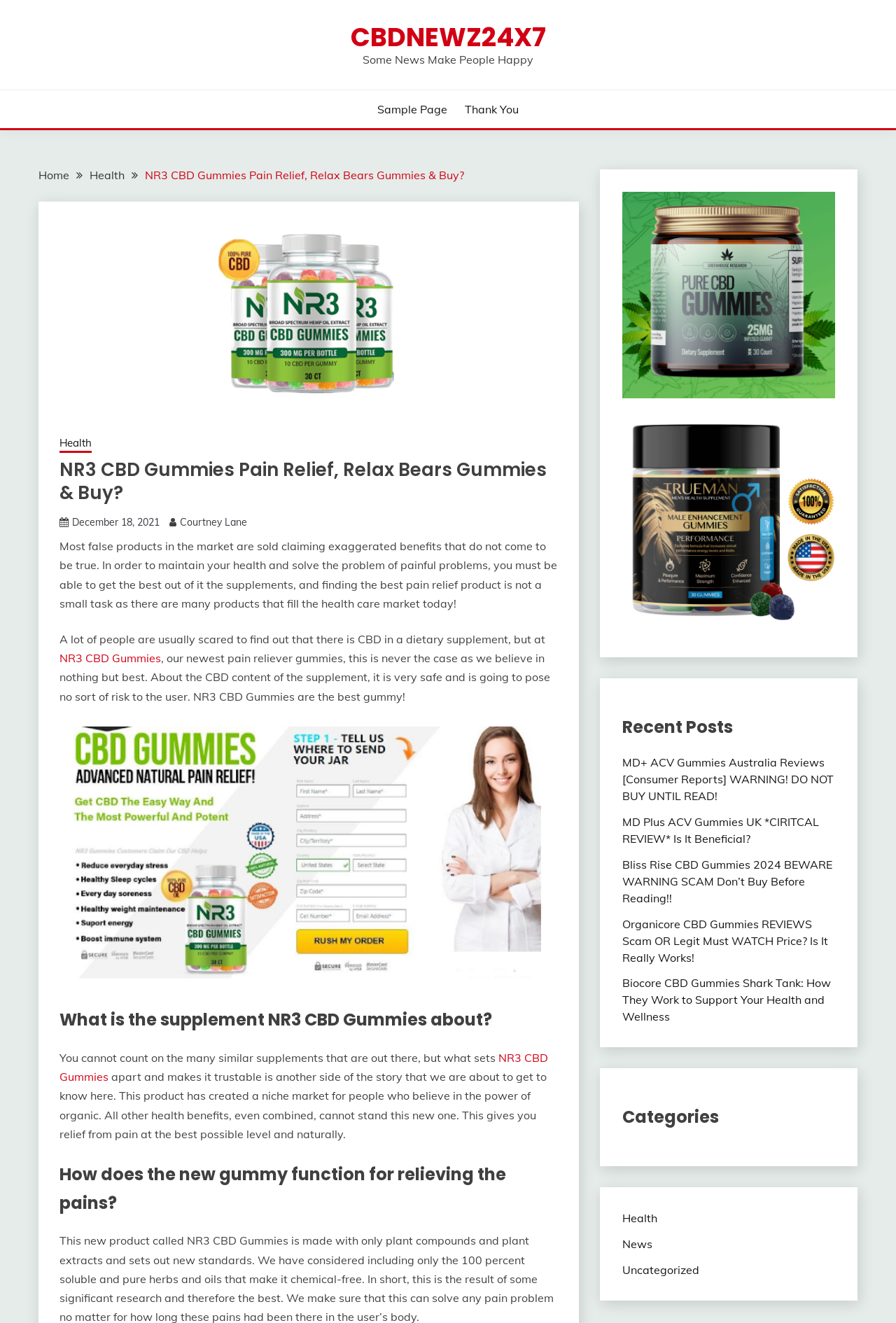Pinpoint the bounding box coordinates of the clickable area necessary to execute the following instruction: "See what’s in your area". The coordinates should be given as four float numbers between 0 and 1, namely [left, top, right, bottom].

None